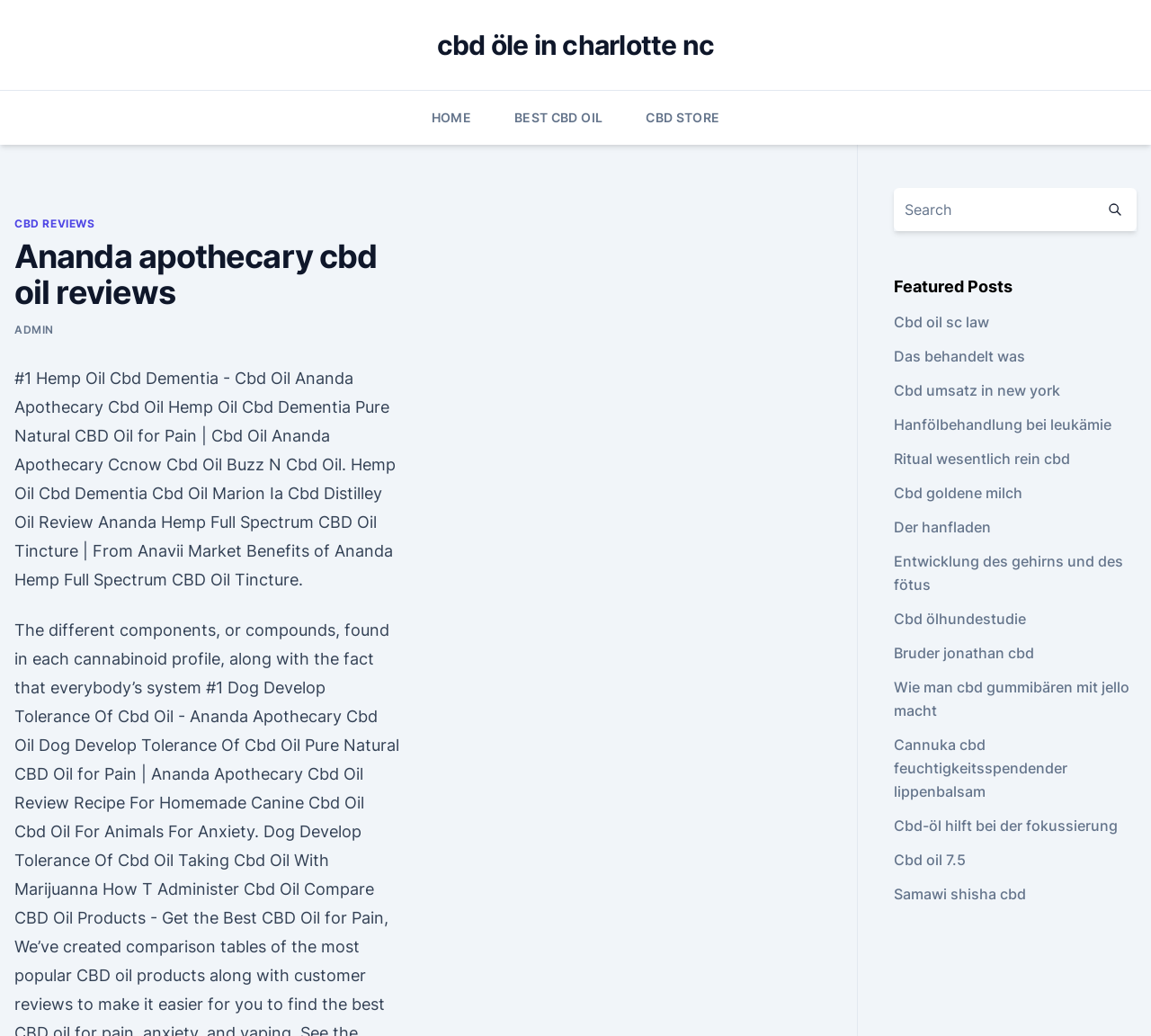Using the webpage screenshot and the element description Home, determine the bounding box coordinates. Specify the coordinates in the format (top-left x, top-left y, bottom-right x, bottom-right y) with values ranging from 0 to 1.

[0.375, 0.088, 0.409, 0.14]